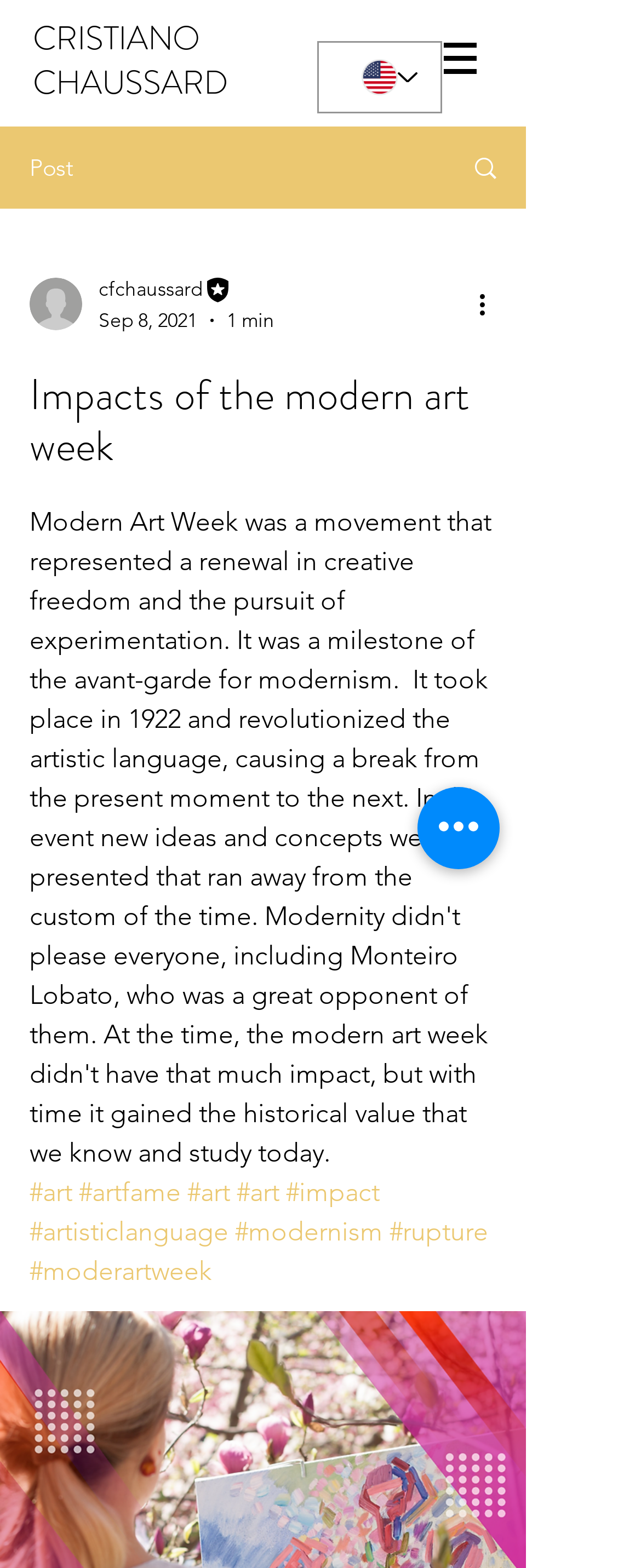Based on the image, provide a detailed response to the question:
What is the language of the website?

I found the language selector element with the text 'Language Selector - English selected', which suggests that the language of the website is English.